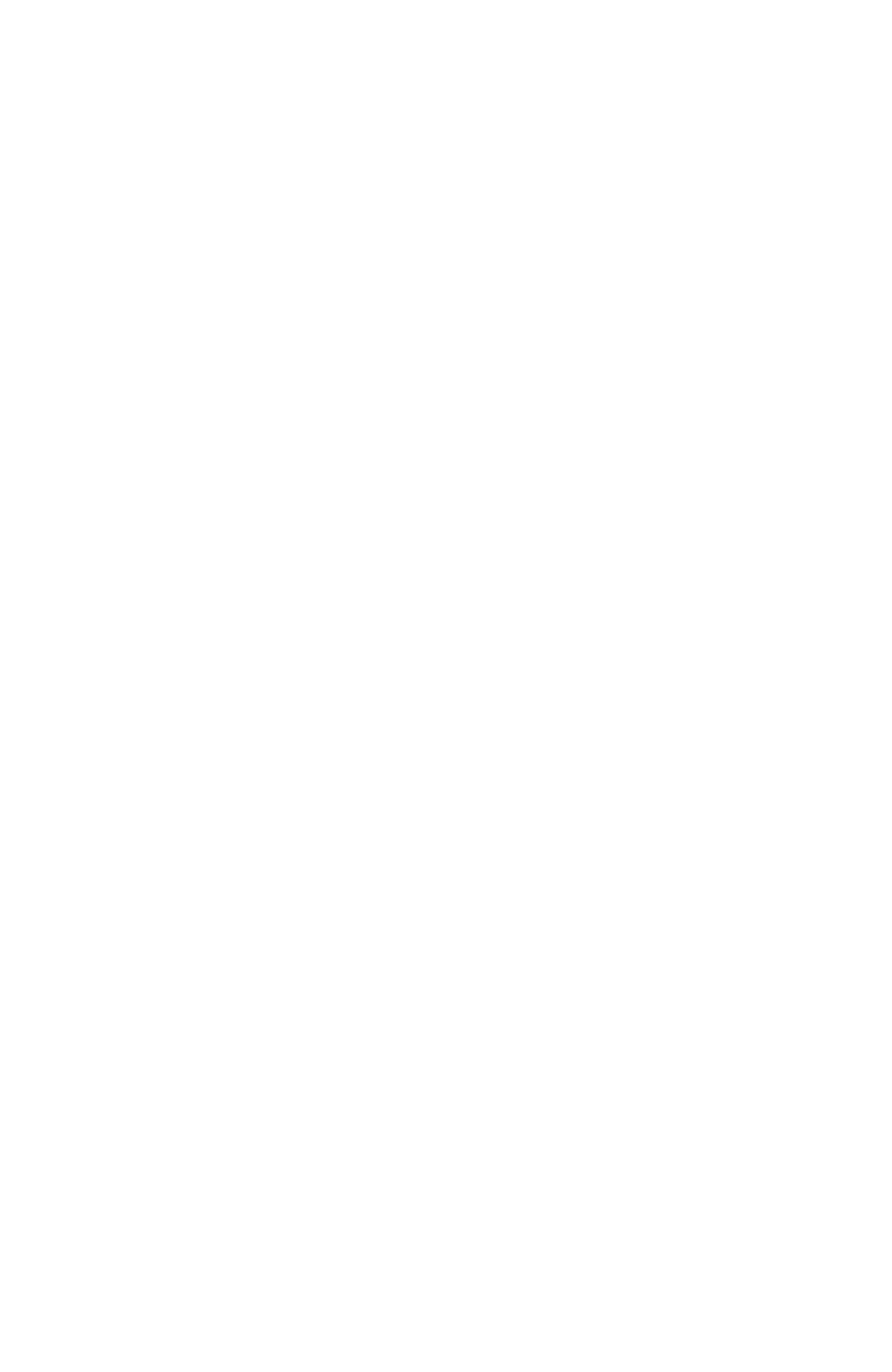Provide a brief response to the question using a single word or phrase: 
What is the position of the 'up' link?

Second from the left